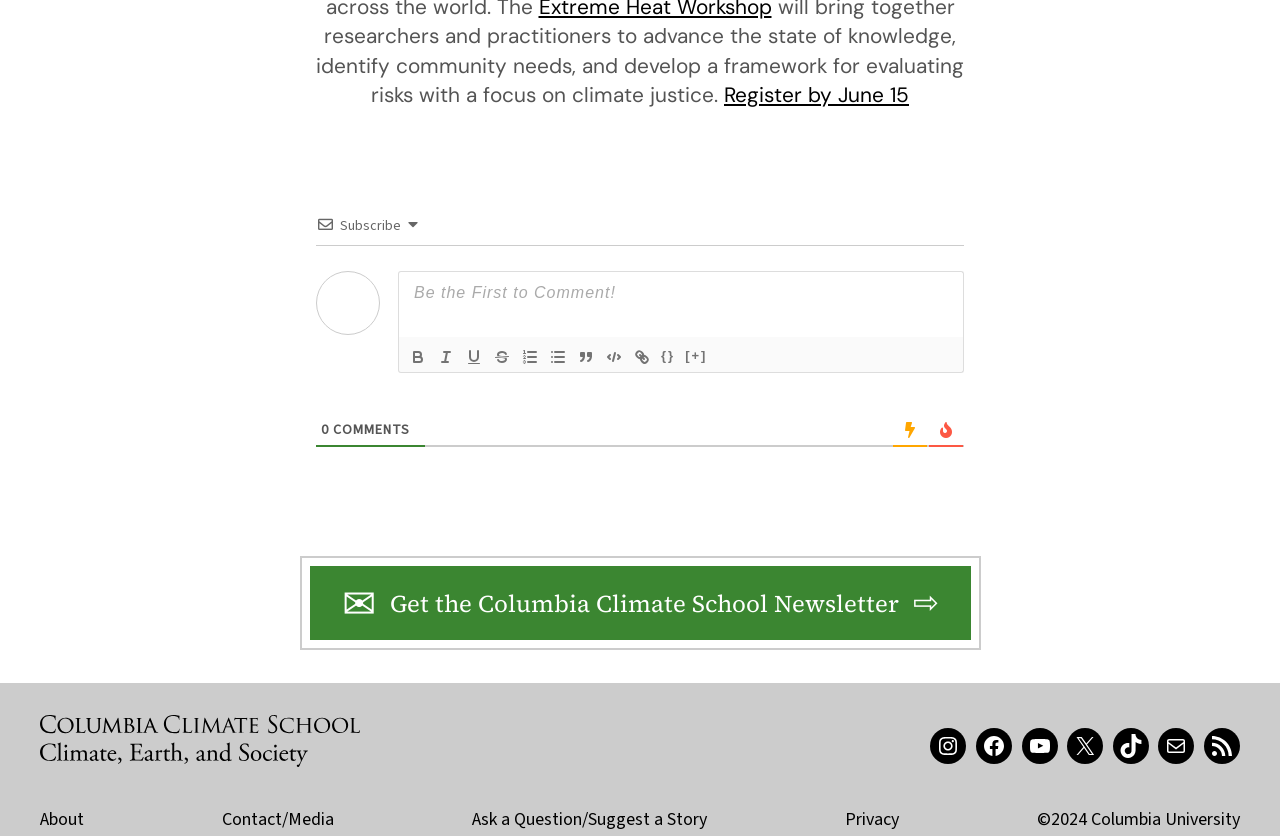Provide a brief response to the question using a single word or phrase: 
What is the copyright year of the webpage?

2024